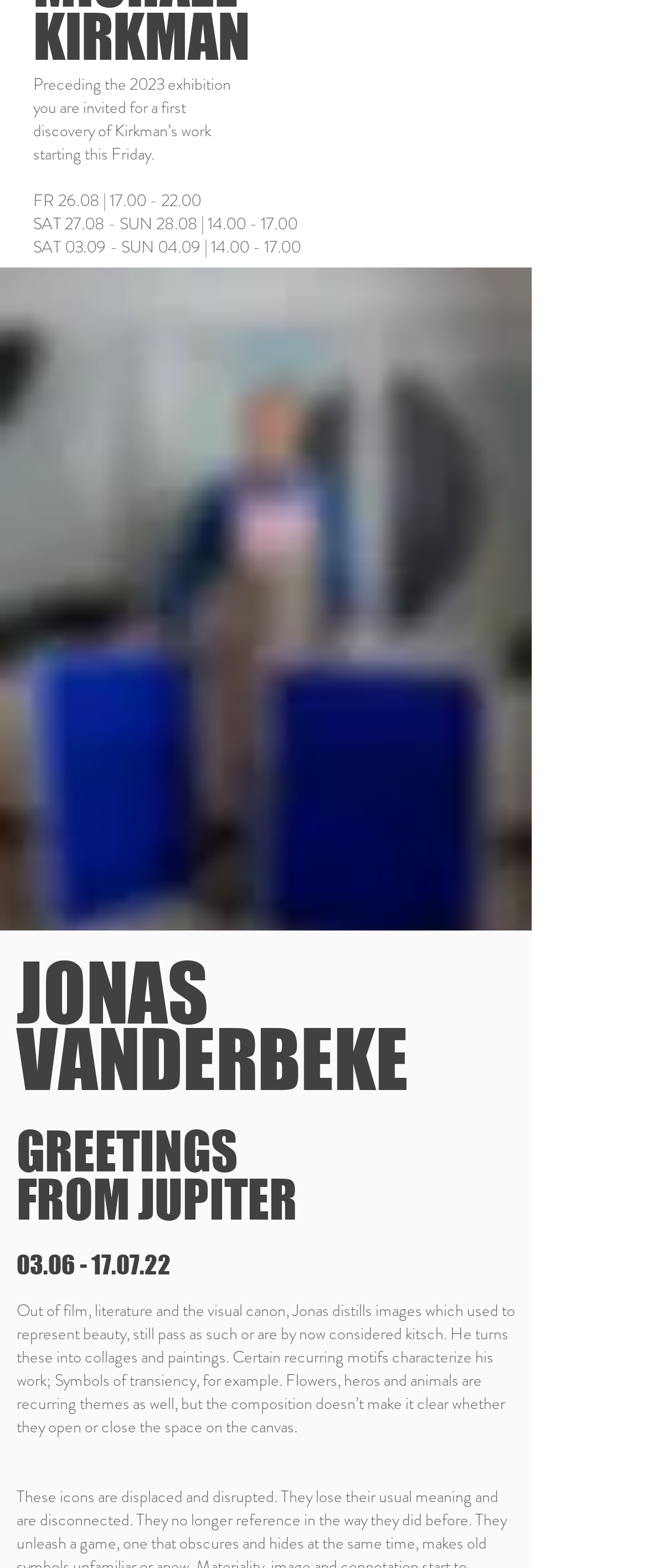Provide your answer in one word or a succinct phrase for the question: 
What is the title of the artwork?

Greetings from Jupiter